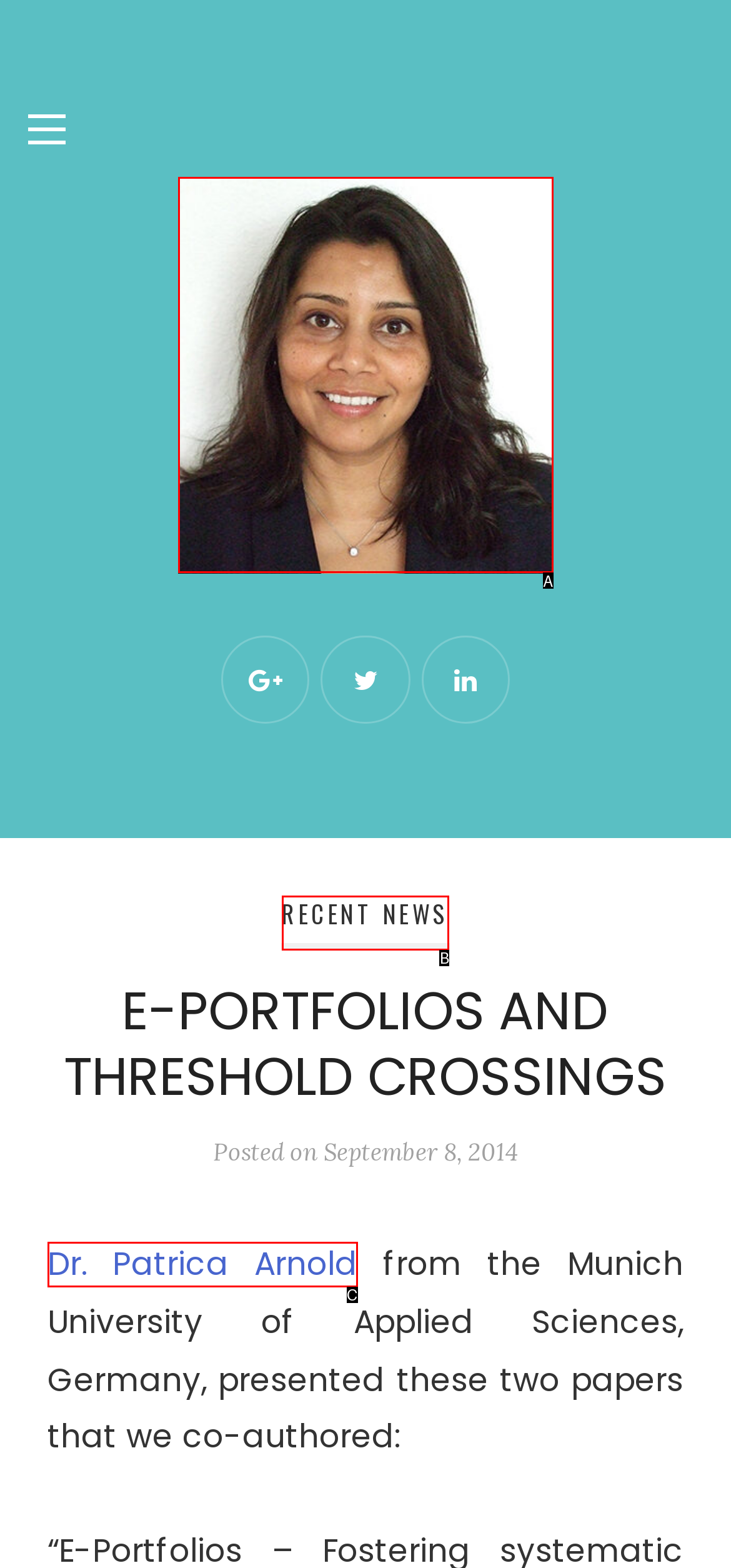Which UI element matches this description: Recent News?
Reply with the letter of the correct option directly.

B